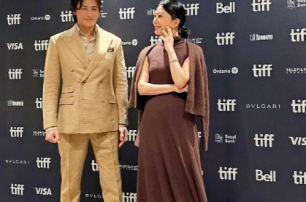Generate a detailed caption that describes the image.

At a prestigious event, two stylish individuals pose in front of a backdrop featuring the Toronto International Film Festival (TIFF) logo, showcasing their fashionable looks. One, dressed in a tailored beige suit, exudes sophistication, while the other, in a deep brown, elegantly draped dress and matching shawl, adds an air of grace. Their body language suggests camaraderie, highlighting a moment of connection amidst the glitz of the film festival. The scene captures the excitement and glamour synonymous with TIFF, making it a highlight for attendees and fans alike.